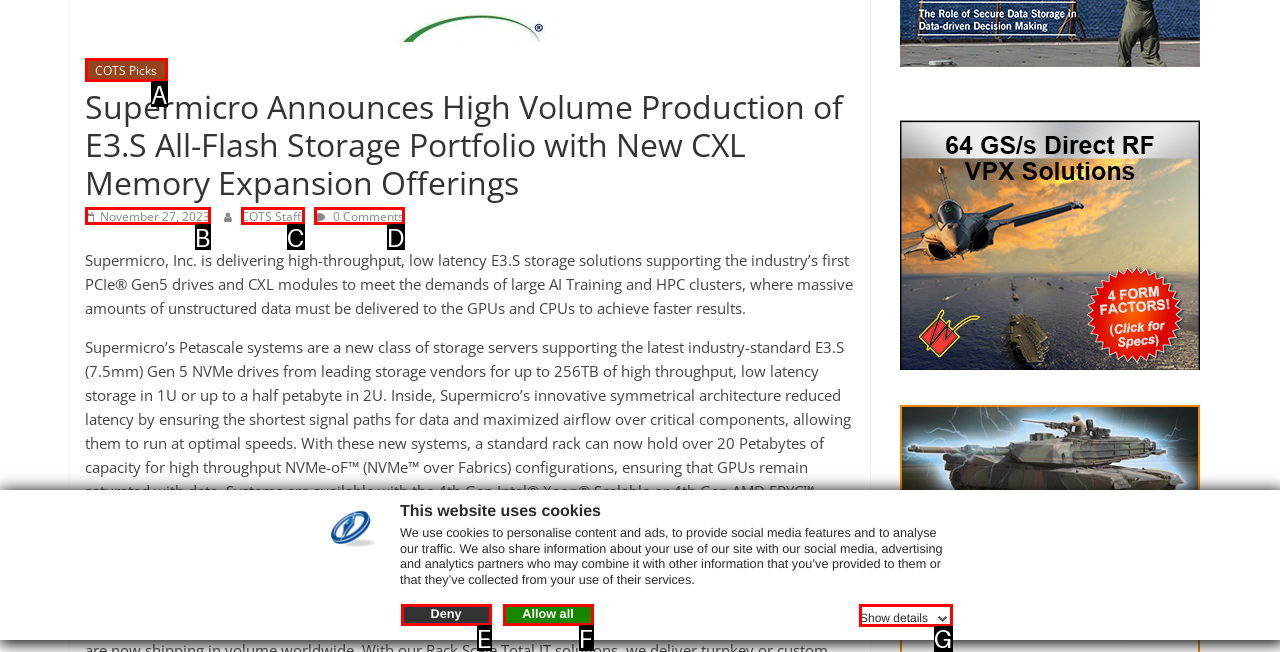From the description: Deny, identify the option that best matches and reply with the letter of that option directly.

E